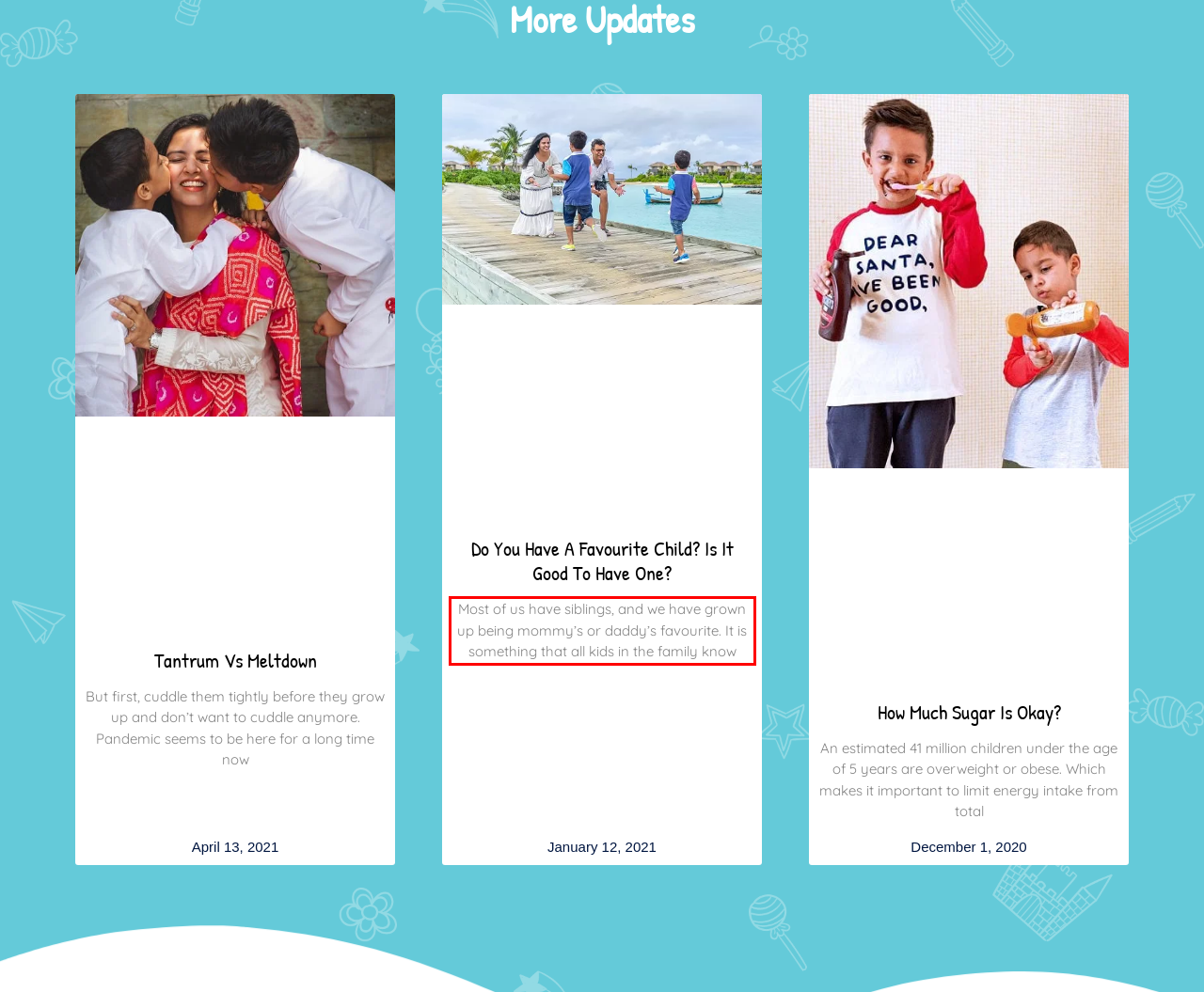You are provided with a screenshot of a webpage that includes a red bounding box. Extract and generate the text content found within the red bounding box.

Most of us have siblings, and we have grown up being mommy’s or daddy’s favourite. It is something that all kids in the family know